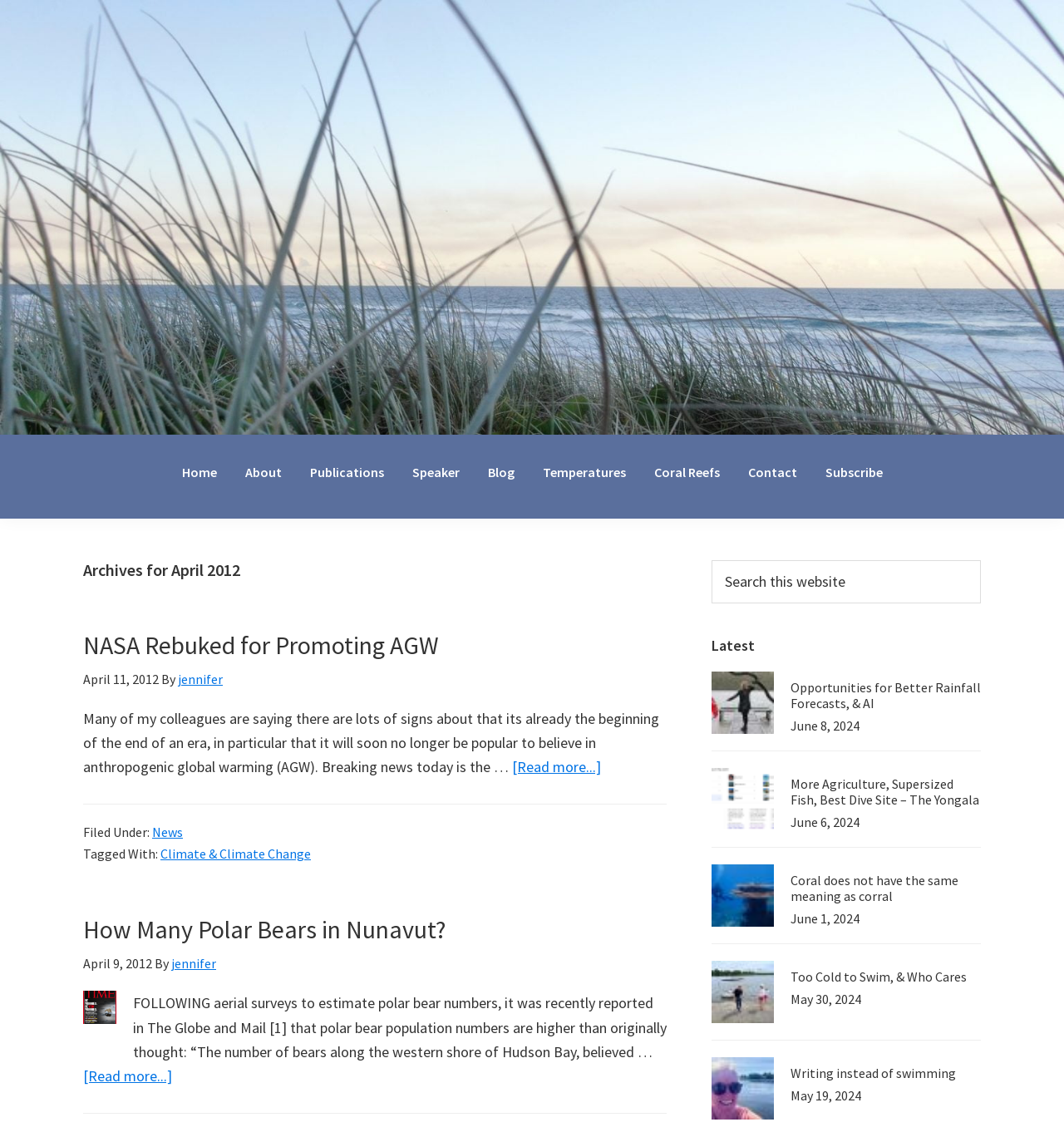What is the date of the article 'How Many Polar Bears in Nunavut?'?
Please answer using one word or phrase, based on the screenshot.

April 9, 2012